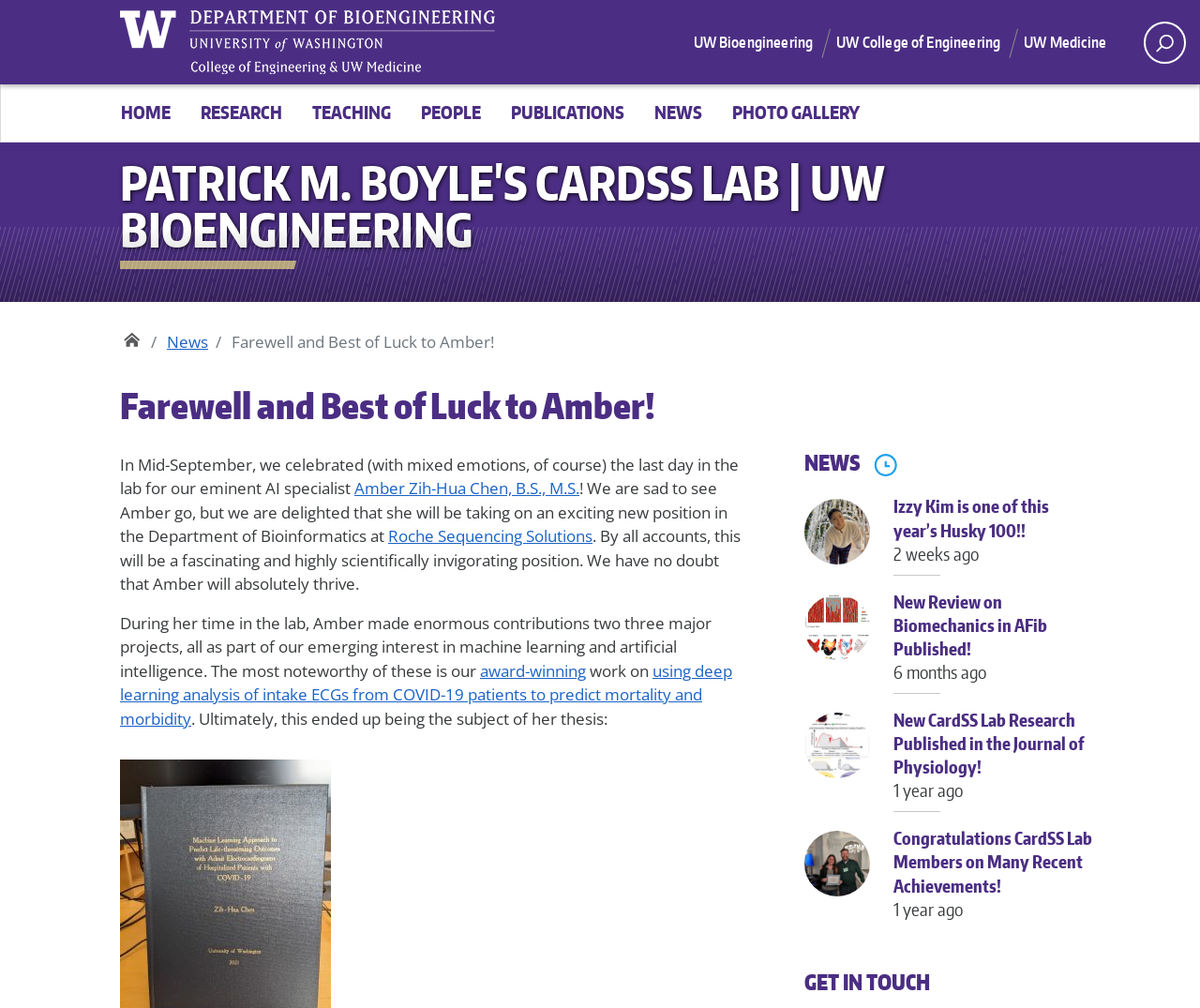What is the topic of Amber's thesis?
From the details in the image, provide a complete and detailed answer to the question.

I found the answer by reading the text in the main content area which mentions that Amber's thesis was on using deep learning analysis of intake ECGs from COVID-19 patients to predict mortality and morbidity.